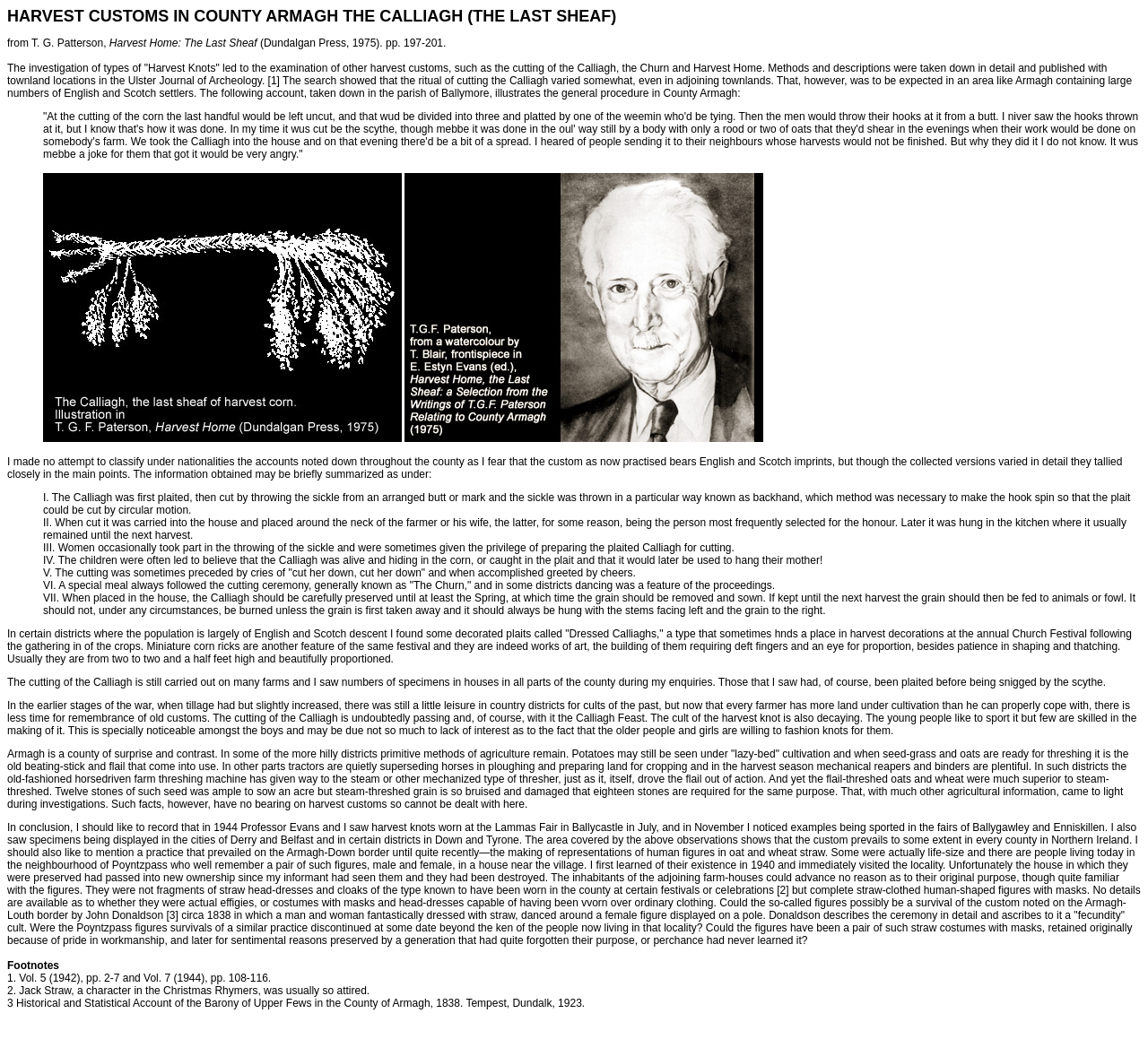Using details from the image, please answer the following question comprehensively:
What is the name of the book mentioned?

The name of the book mentioned is 'Harvest Home: The Last Sheaf' which is written by T. G. Patterson and published by Dundalgan Press in 1975.